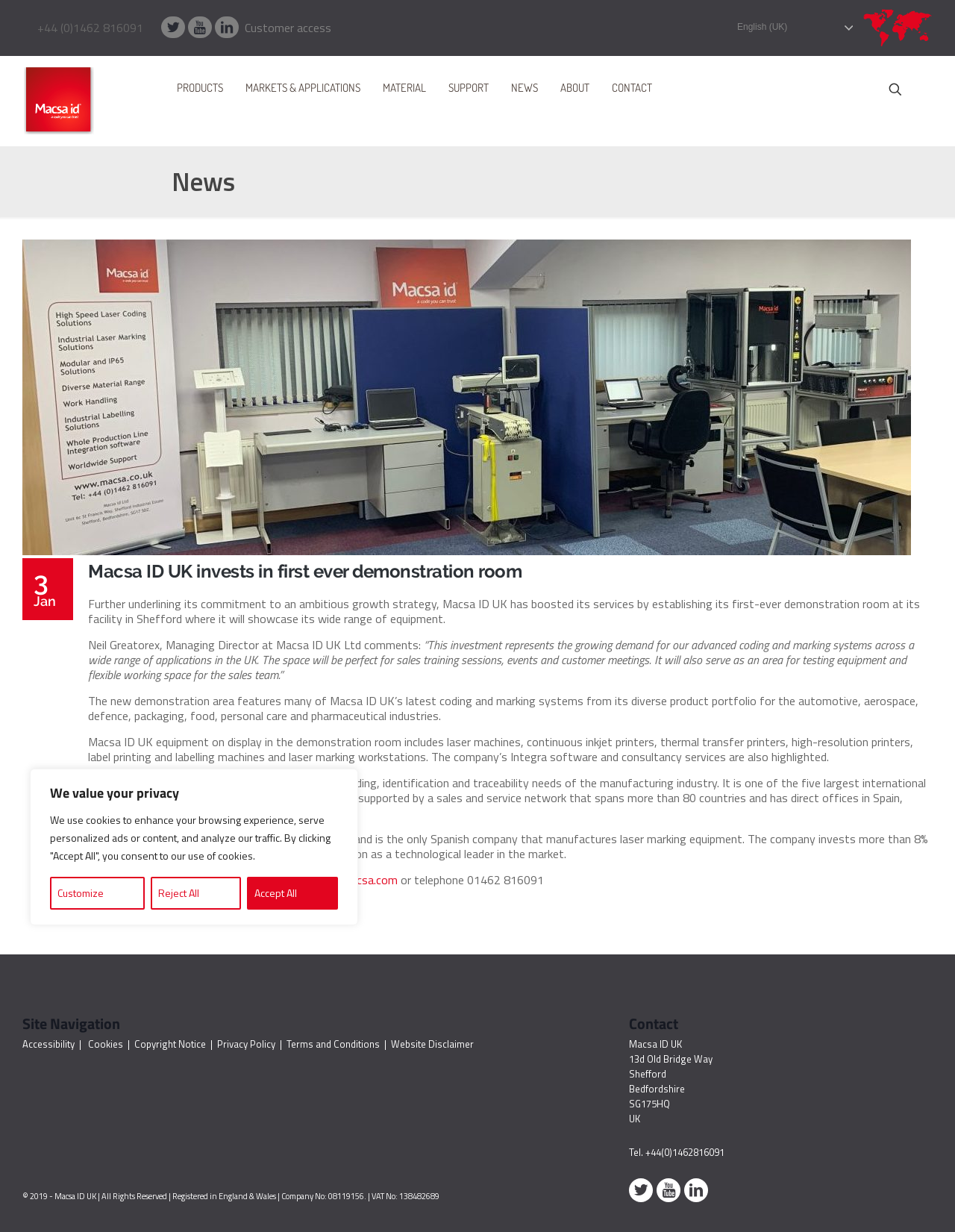Explain the webpage's design and content in an elaborate manner.

The webpage is about Macsa ID UK, a company that provides coding and marking systems. At the top of the page, there is a cookie consent banner with buttons to customize, reject, or accept all cookies. Below the banner, there is a navigation menu with links to various sections of the website, including products, markets, materials, support, news, and about.

On the top-right corner, there is a search icon and a language selection dropdown menu with "English (UK)" as the current selection. Below the navigation menu, there is a main content area with a news article about Macsa ID UK investing in its first-ever demonstration room.

The article features an image of the demonstration room and provides details about the company's growth strategy and the features of the new demonstration room. The room will showcase the company's wide range of equipment and serve as a space for sales training sessions, events, and customer meetings.

The article also mentions the company's products and services, including laser machines, continuous inkjet printers, thermal transfer printers, and high-resolution printers. Additionally, it highlights the company's Integra software and consultancy services.

At the bottom of the page, there is a section with contact information, including an address, phone number, and email address. There is also a site navigation menu with links to accessibility, cookies, copyright notice, privacy policy, terms and conditions, and website disclaimer. Finally, there is a footer section with a copyright notice and a registered company number.